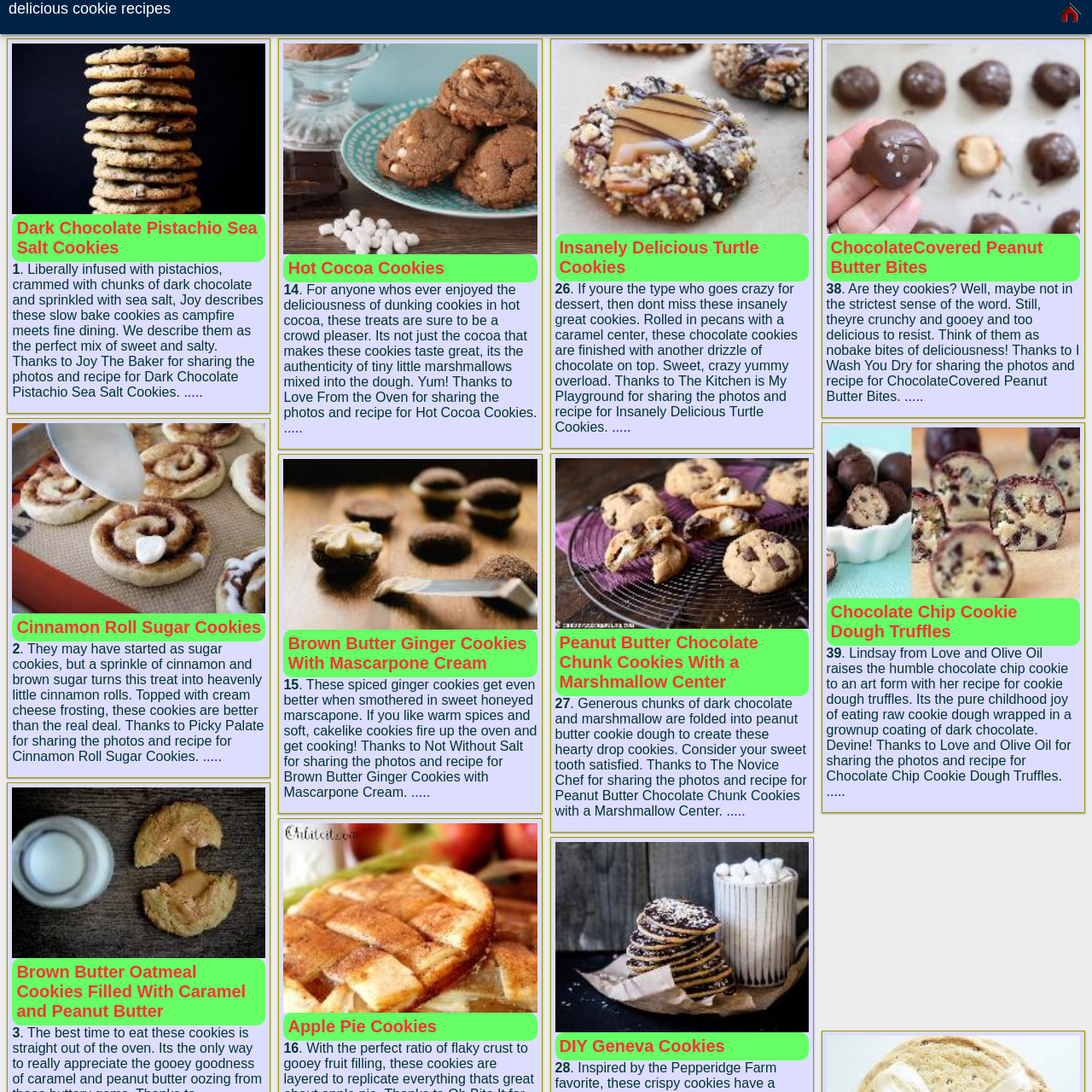Describe extensively the visual content inside the red marked area.

The image showcases a tantalizing representation of "Dark Chocolate Pistachio Sea Salt Cookies." These cookies are described as being liberally infused with crunchy pistachios, filled with chunks of rich dark chocolate, and elegantly sprinkled with sea salt, showcasing a perfect balance of sweet and salty flavors. The tempting arrangement encapsulates Joy's essence of merging outdoor camping comfort with fine dining sophistication. Accompanying the image is a detailed caption that credits Joy The Baker for sharing both the stunning photographs and recipe, making it an appealing treat for cookie enthusiasts looking to indulge in these flavorful delights.